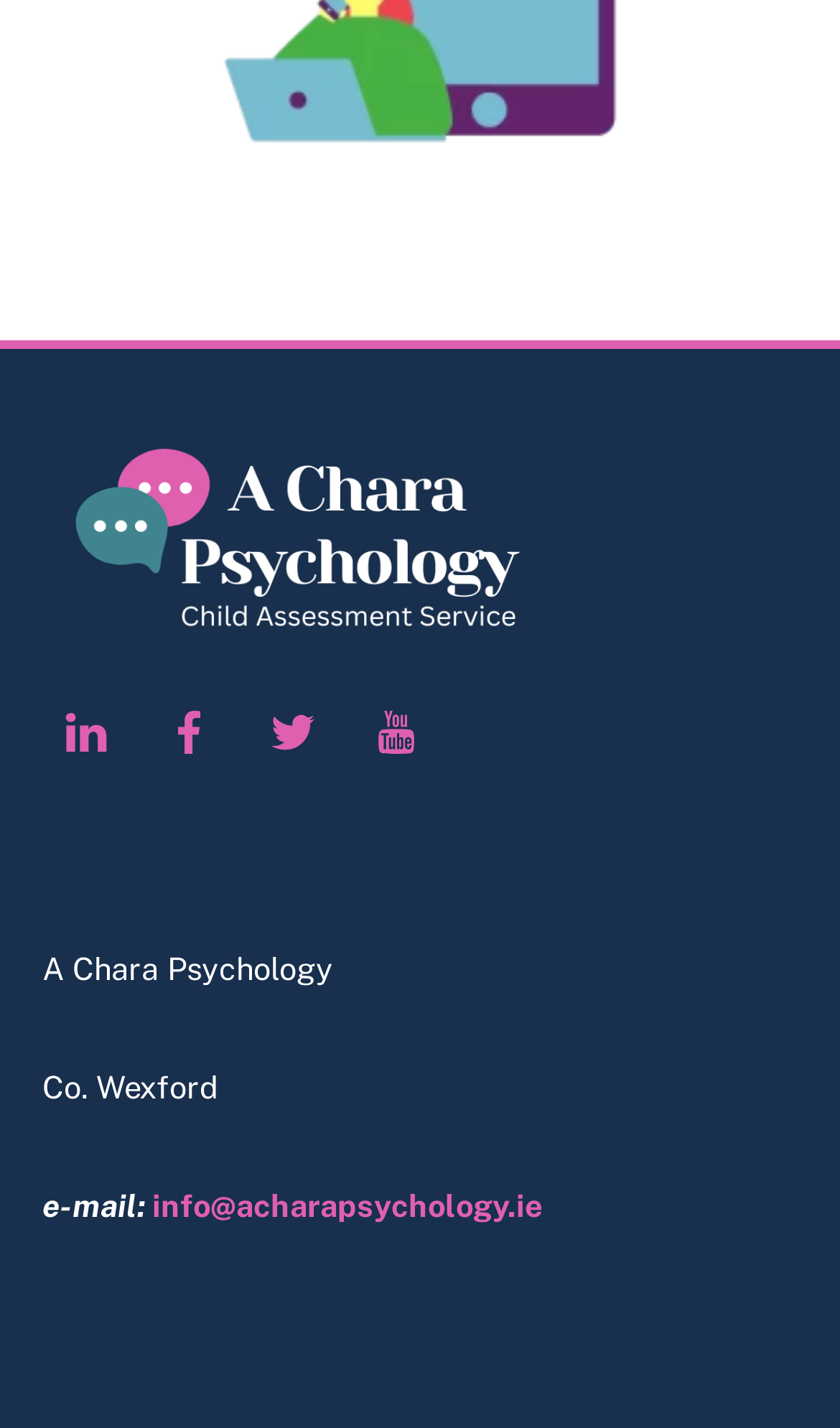How many social media links are available on the page?
Using the information from the image, answer the question thoroughly.

I found the answer by counting the number of link elements with images of social media platforms, such as LinkedIn, Facebook, Twitter, and YouTube, located at the top of the page.